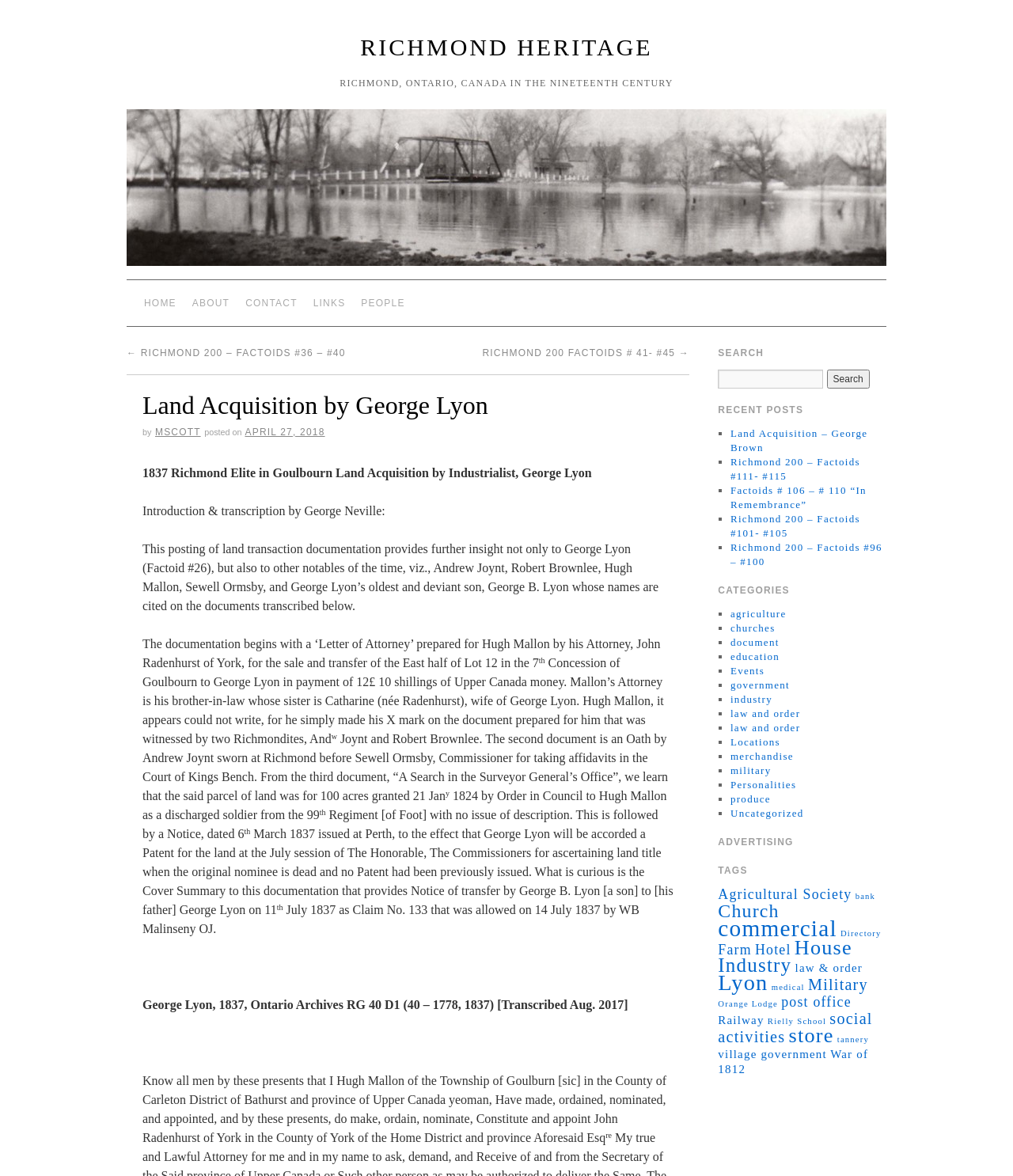Identify the bounding box coordinates of the part that should be clicked to carry out this instruction: "Search for something".

[0.709, 0.314, 0.813, 0.33]